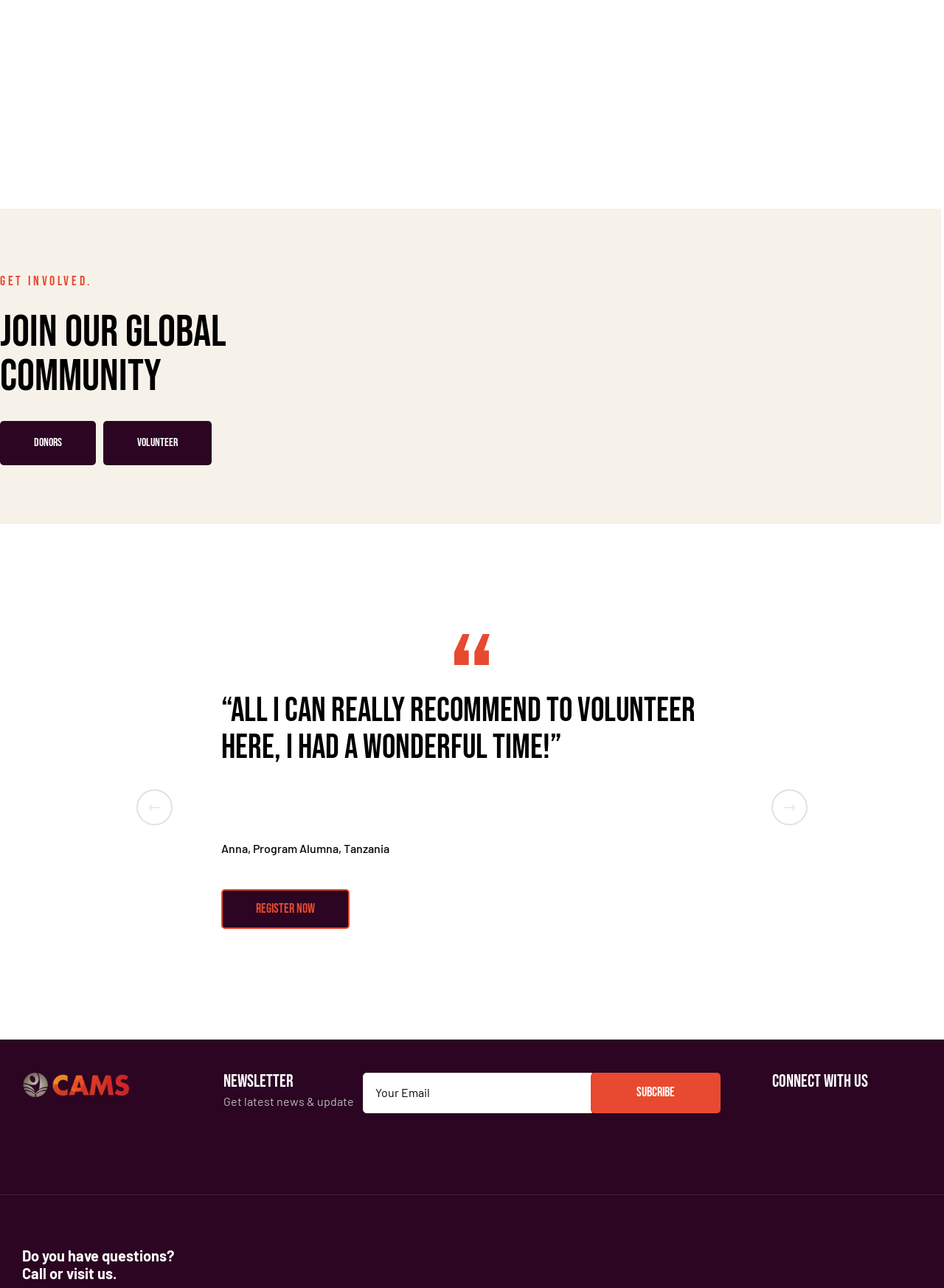Using the information in the image, give a detailed answer to the following question: What is the purpose of the textbox at the bottom-middle?

I found a textbox element with the label 'Your Email' located at the bottom-middle of the webpage, with bounding box coordinates [0.384, 0.833, 0.629, 0.864]. The purpose of this textbox is to enter an email address, likely for newsletter subscription.